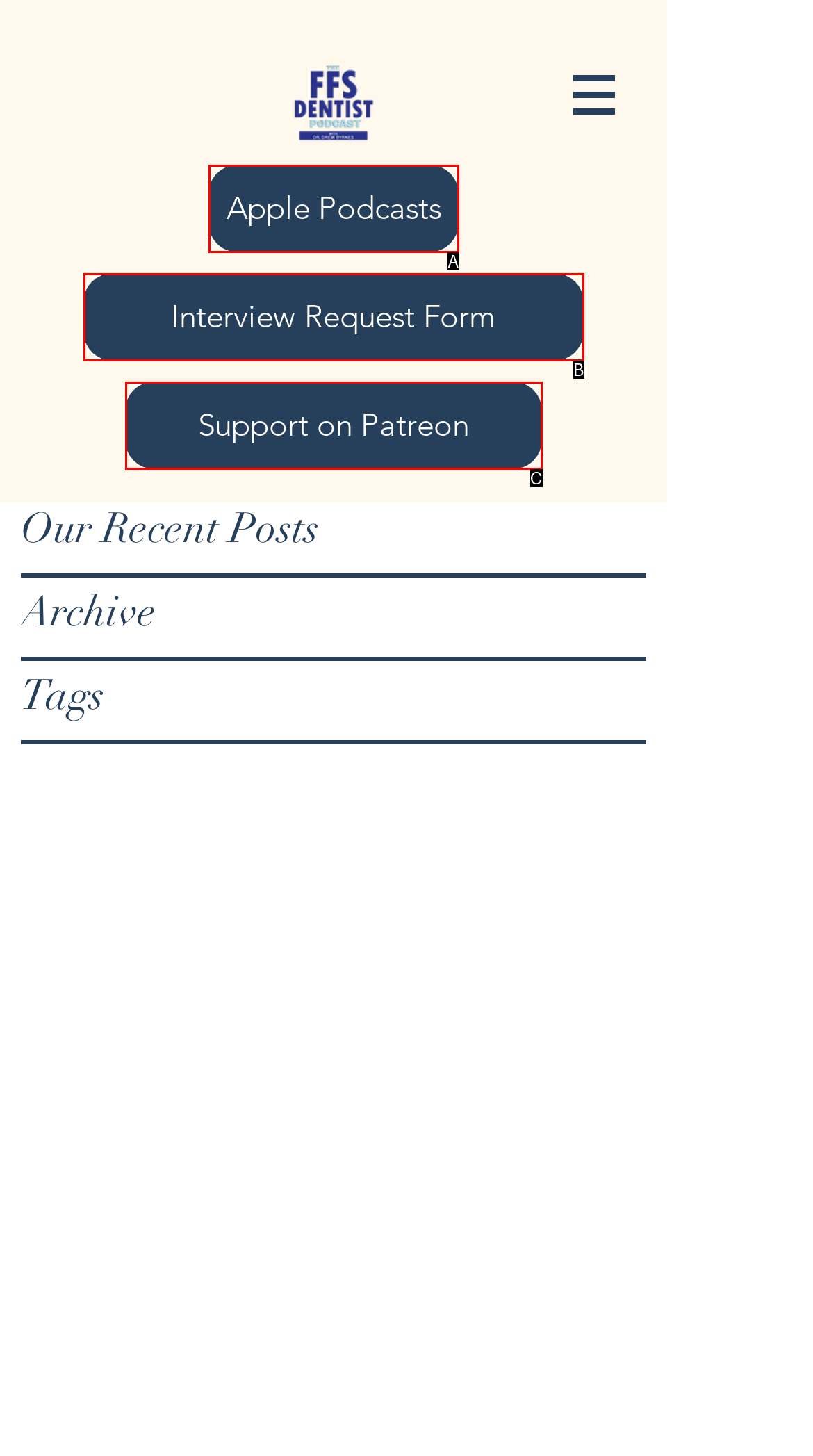Select the option that aligns with the description: Interview Request Form
Respond with the letter of the correct choice from the given options.

B